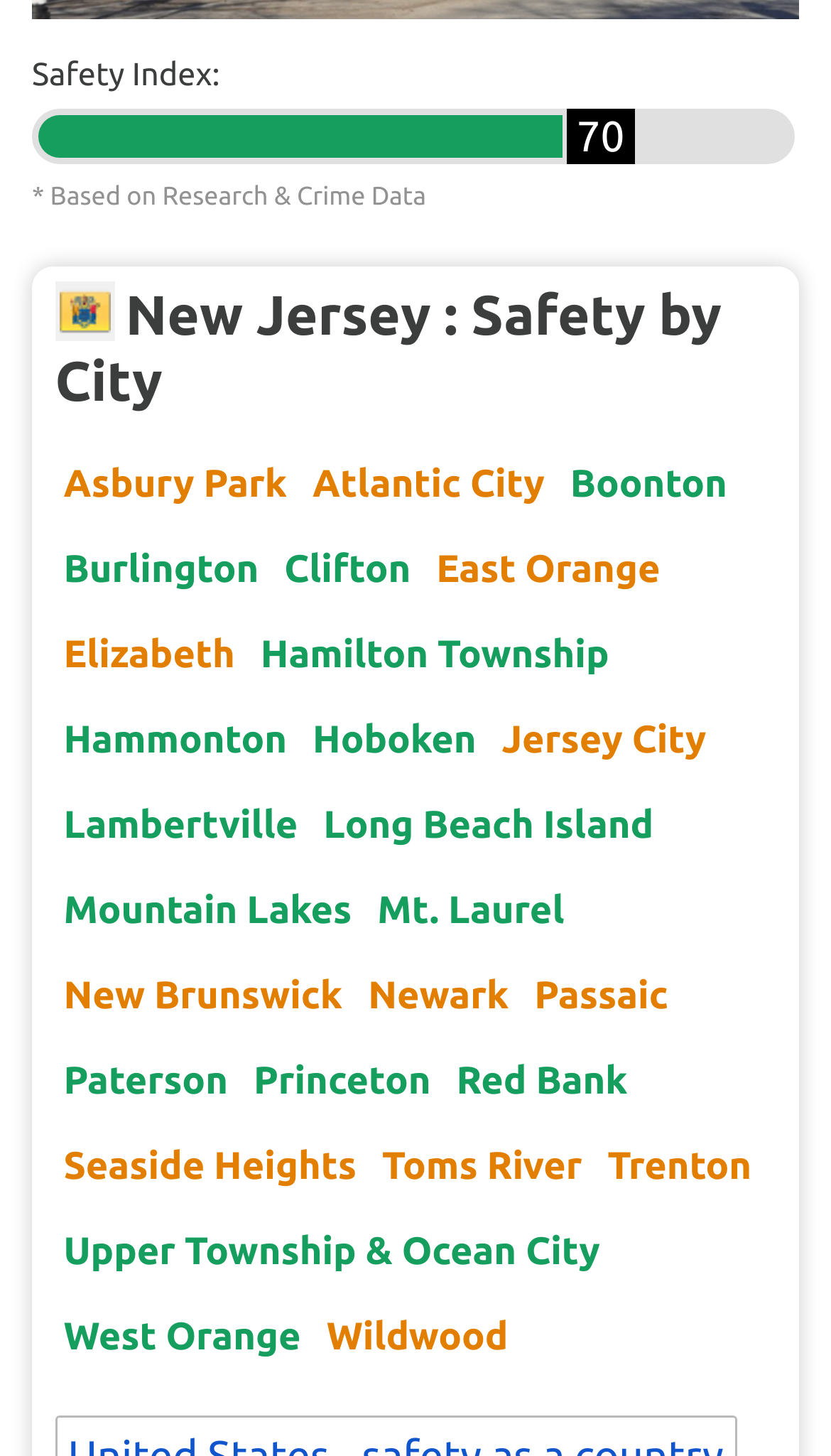Please provide the bounding box coordinates for the element that needs to be clicked to perform the instruction: "Check safety index". The coordinates must consist of four float numbers between 0 and 1, formatted as [left, top, right, bottom].

[0.694, 0.077, 0.752, 0.111]